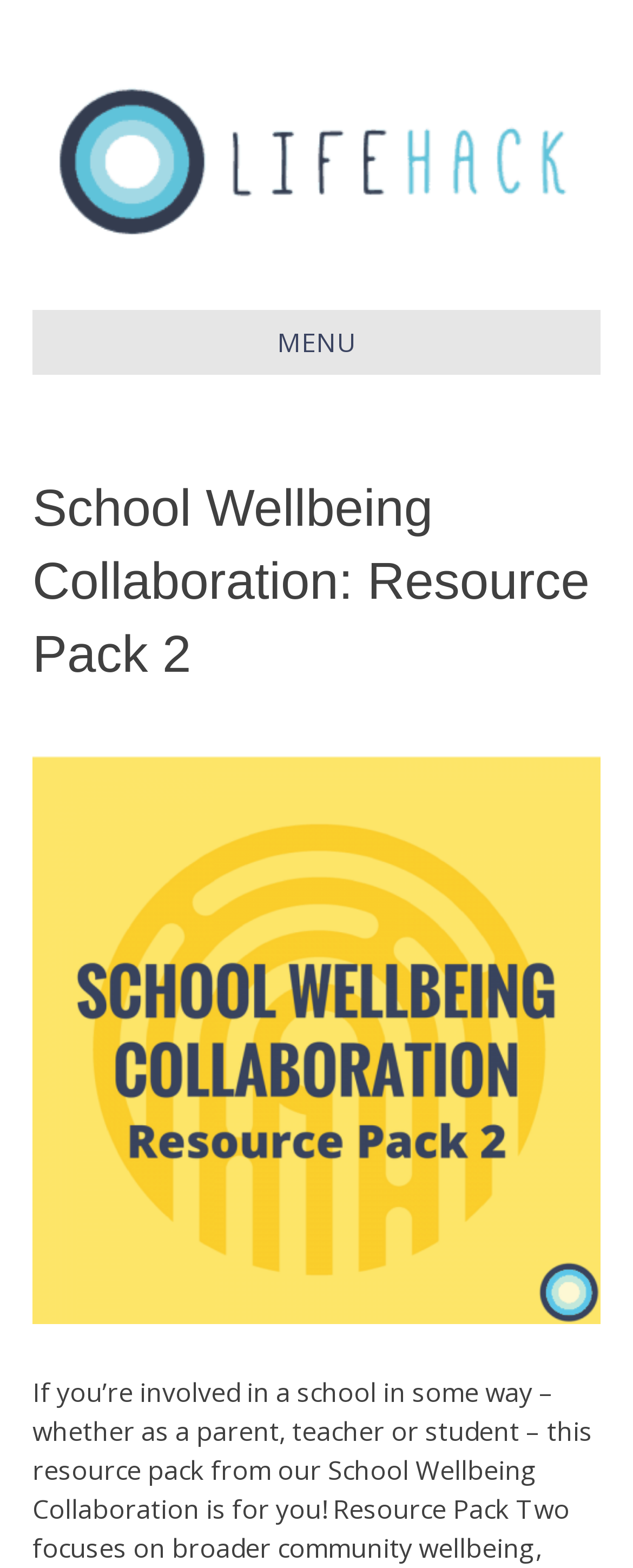Using the format (top-left x, top-left y, bottom-right x, bottom-right y), and given the element description, identify the bounding box coordinates within the screenshot: Menu

[0.051, 0.198, 0.949, 0.239]